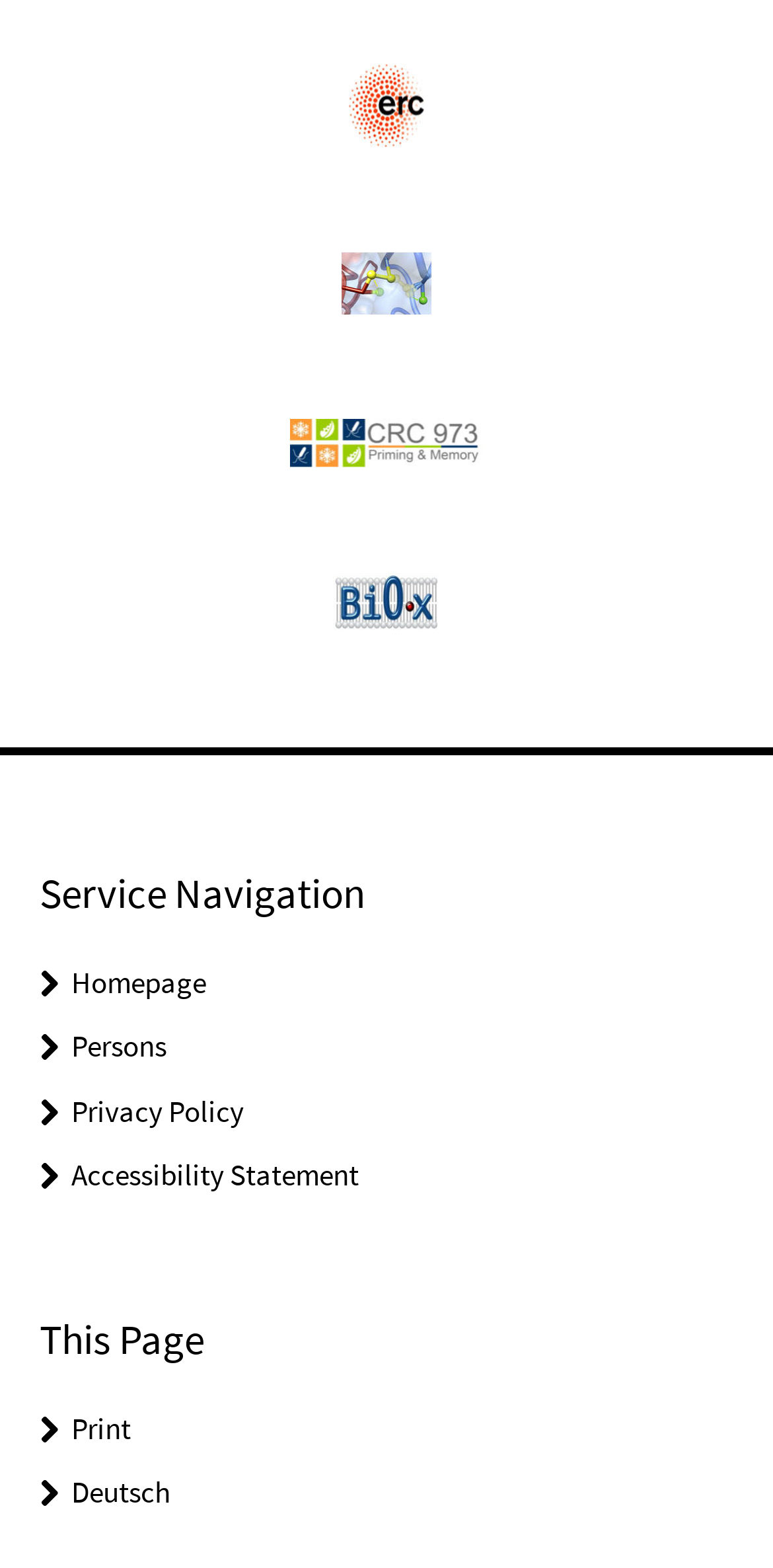What is the logo above the links? Analyze the screenshot and reply with just one word or a short phrase.

ERC-logo